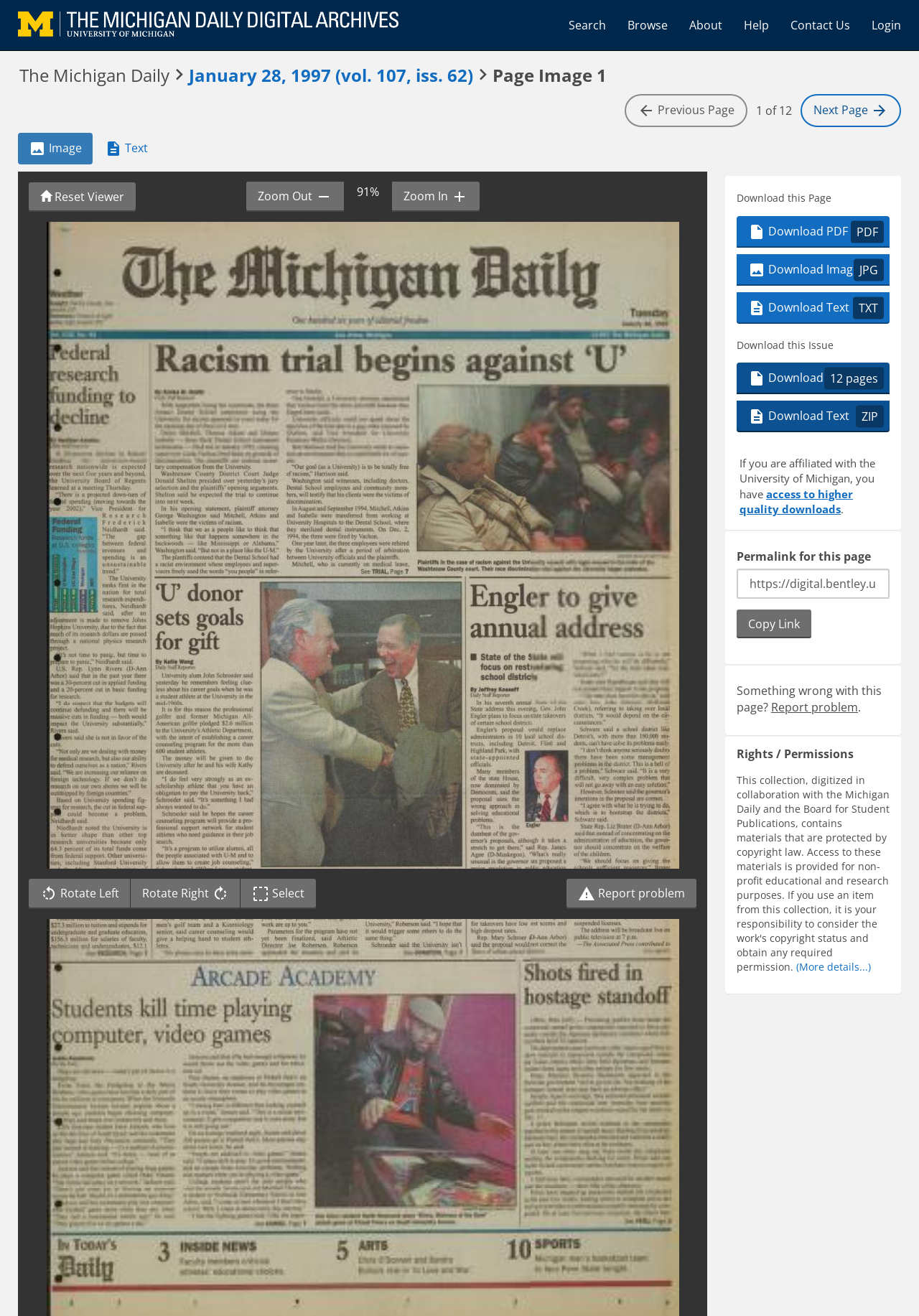Specify the bounding box coordinates of the element's region that should be clicked to achieve the following instruction: "Download this page as PDF". The bounding box coordinates consist of four float numbers between 0 and 1, in the format [left, top, right, bottom].

[0.802, 0.164, 0.968, 0.188]